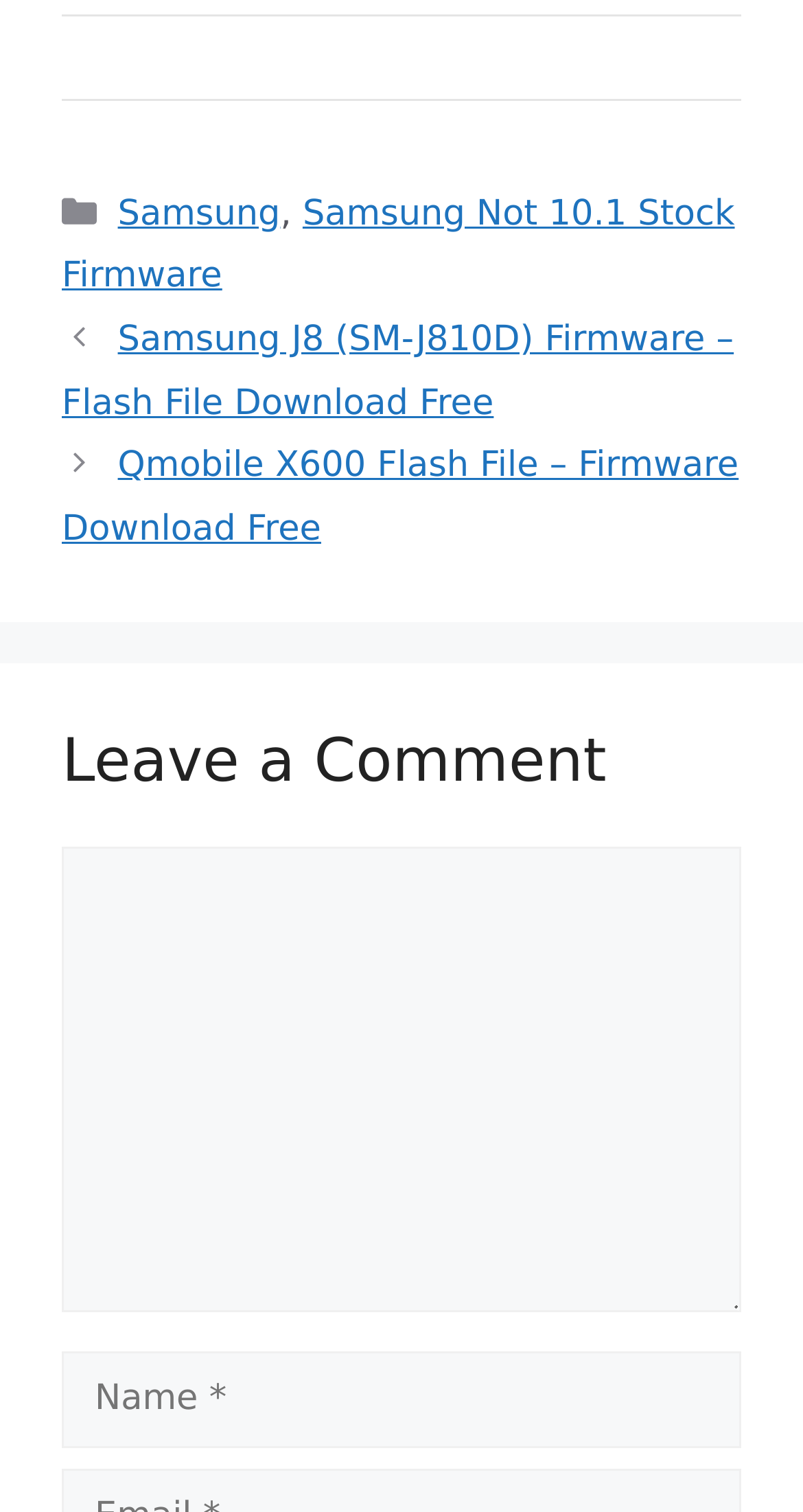Ascertain the bounding box coordinates for the UI element detailed here: "Samsung". The coordinates should be provided as [left, top, right, bottom] with each value being a float between 0 and 1.

[0.147, 0.128, 0.349, 0.155]